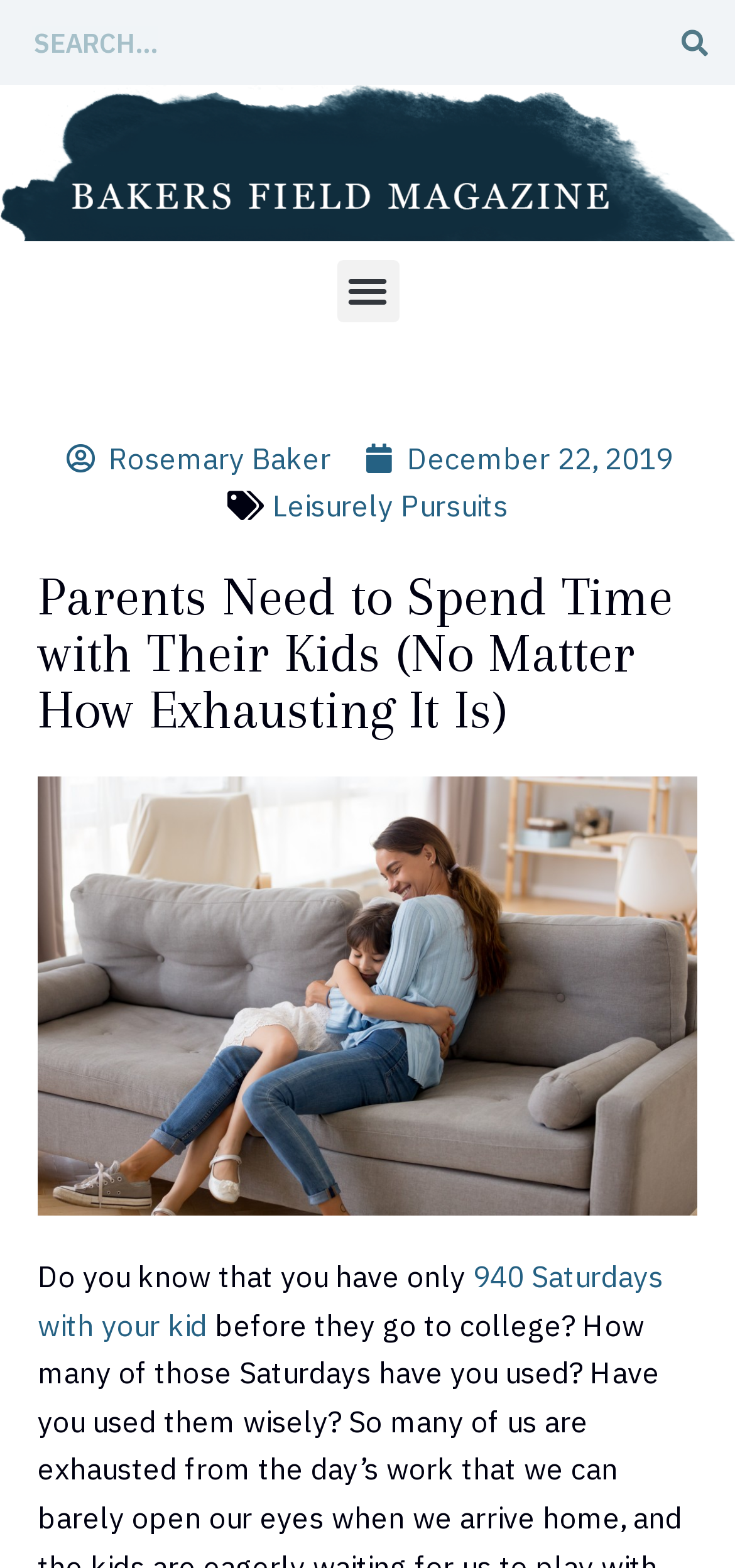Specify the bounding box coordinates (top-left x, top-left y, bottom-right x, bottom-right y) of the UI element in the screenshot that matches this description: December 22, 2019

[0.491, 0.277, 0.915, 0.308]